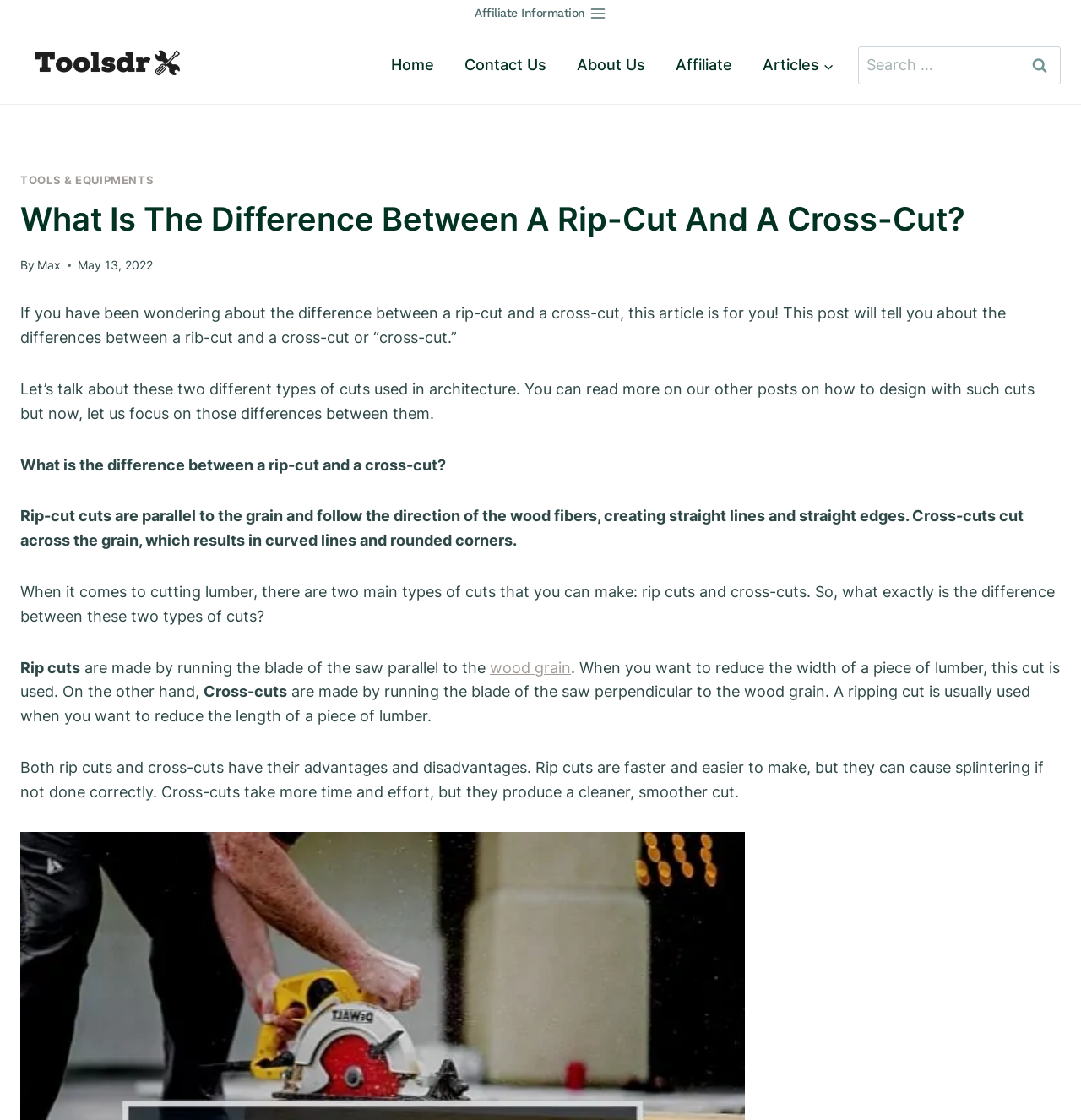What is the disadvantage of a rip-cut?
Kindly answer the question with as much detail as you can.

The article mentions that one of the disadvantages of a rip-cut is that it can cause splintering if not done correctly. This is because the cut is made parallel to the wood fibers, which can cause the wood to split or splinter.